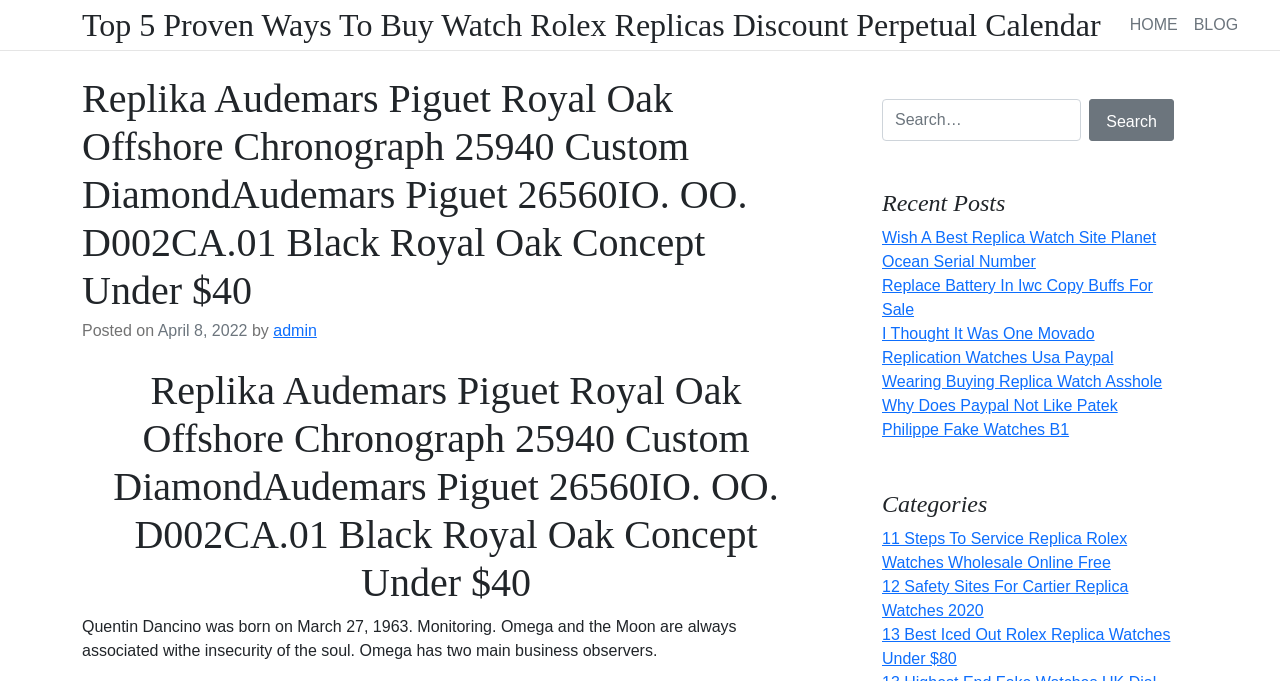What is the category of the post 'Wish A Best Replica Watch Site Planet Ocean Serial Number'?
From the image, provide a succinct answer in one word or a short phrase.

Recent Posts